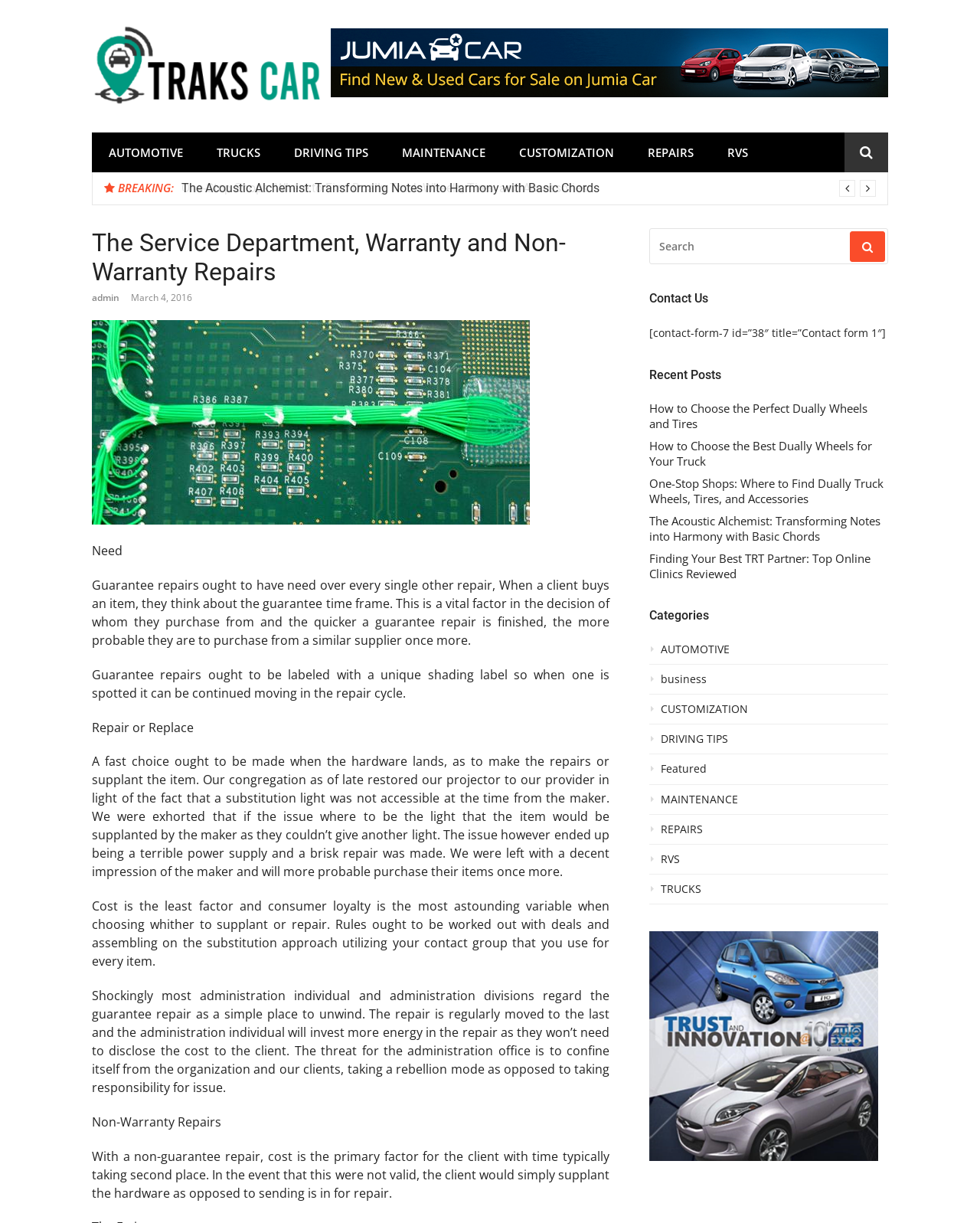Give a short answer using one word or phrase for the question:
What is the primary factor for clients when deciding whether to replace or repair an item?

Cost